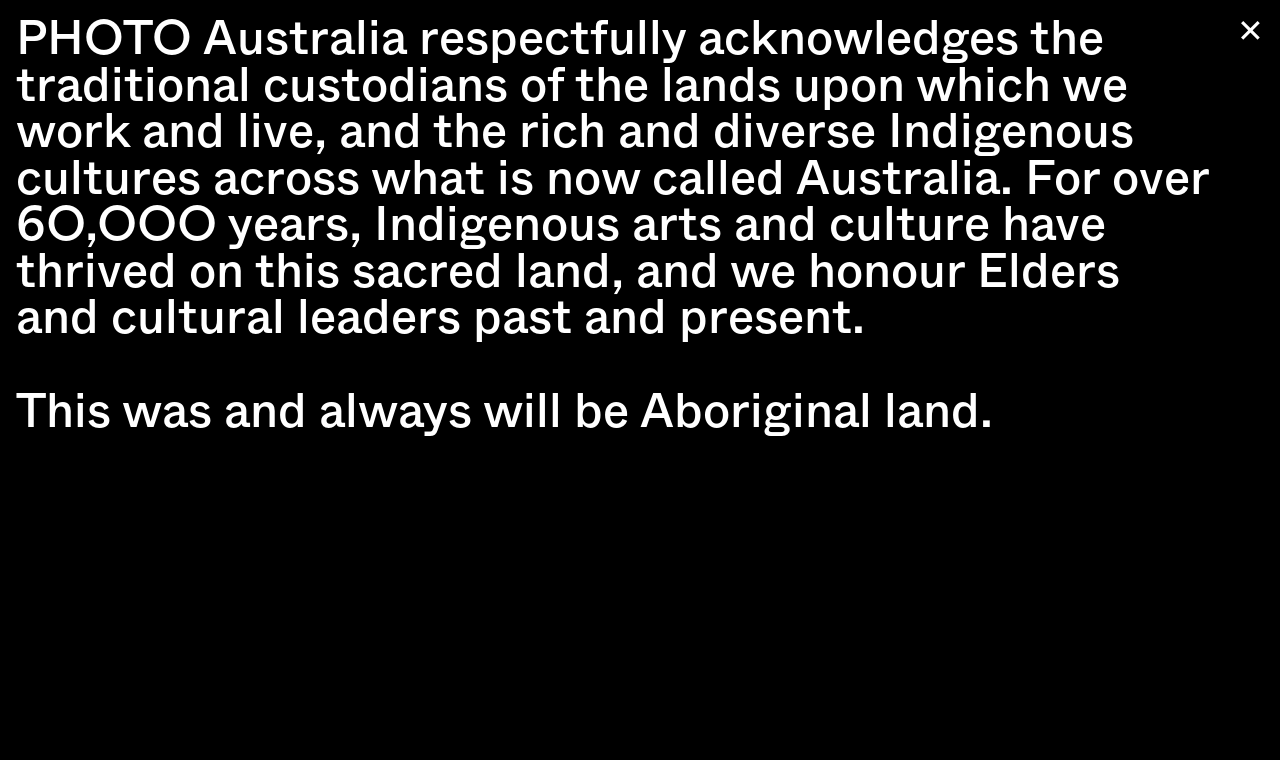Use a single word or phrase to answer the question:
What is the purpose of the button with a '✕' symbol?

Close